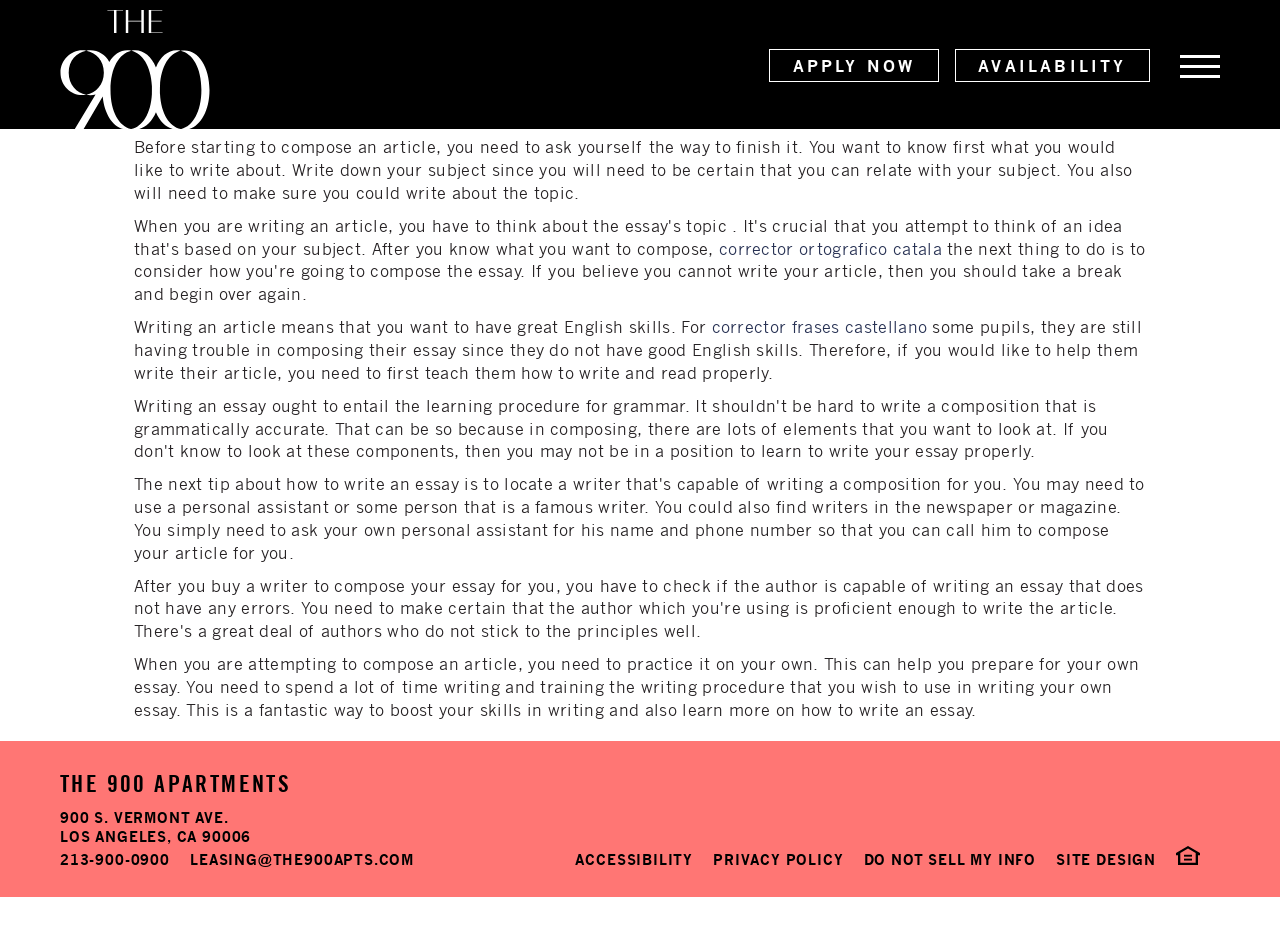Identify the bounding box coordinates of the section to be clicked to complete the task described by the following instruction: "Check the 'corrector ortografico catala' link". The coordinates should be four float numbers between 0 and 1, formatted as [left, top, right, bottom].

[0.562, 0.253, 0.736, 0.273]